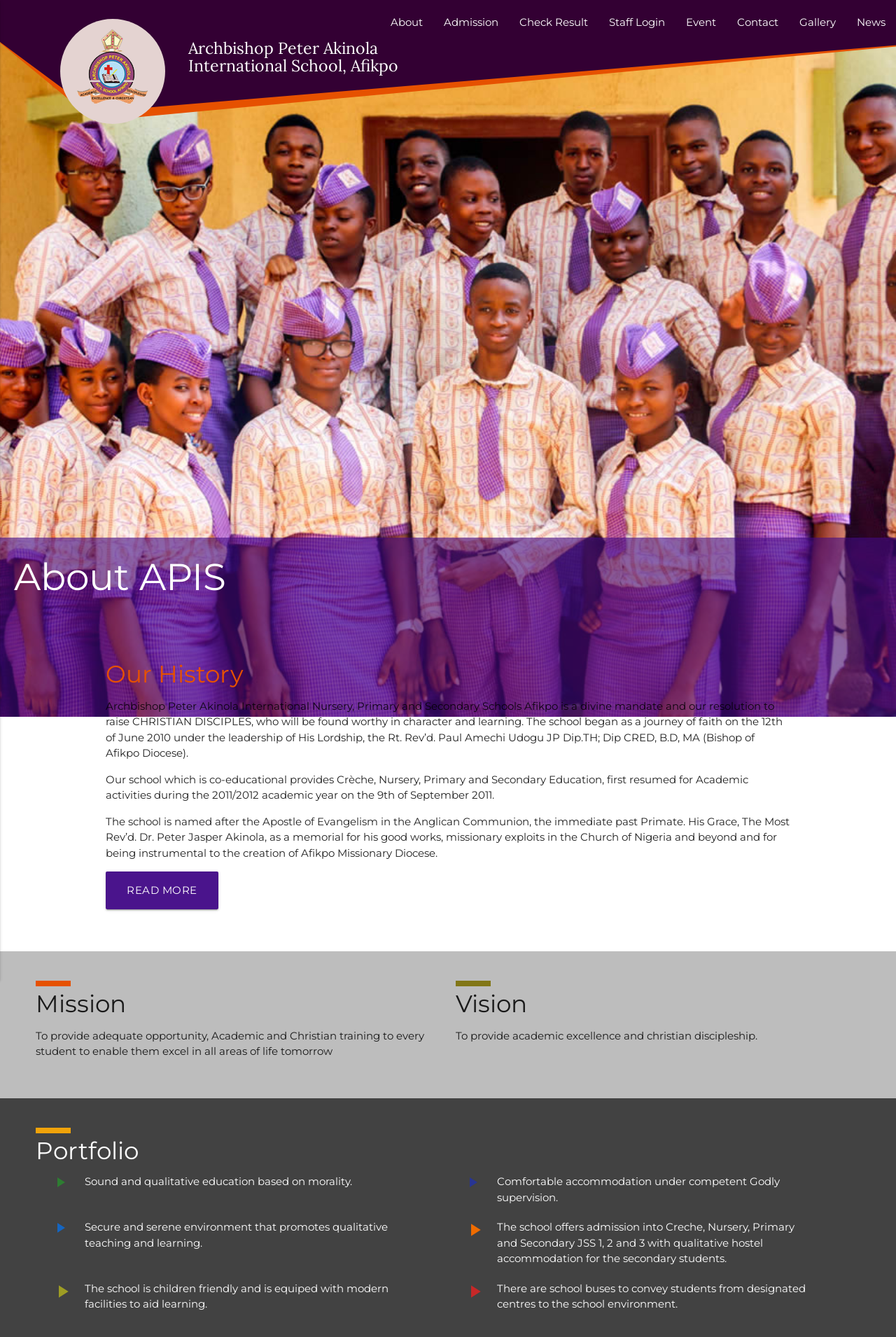Based on the image, give a detailed response to the question: What is the name of the school?

I found the answer by looking at the heading element with the text 'Archbishop Peter Akinola International School, Afikpo' which is a prominent element on the webpage, indicating that it is the name of the school.